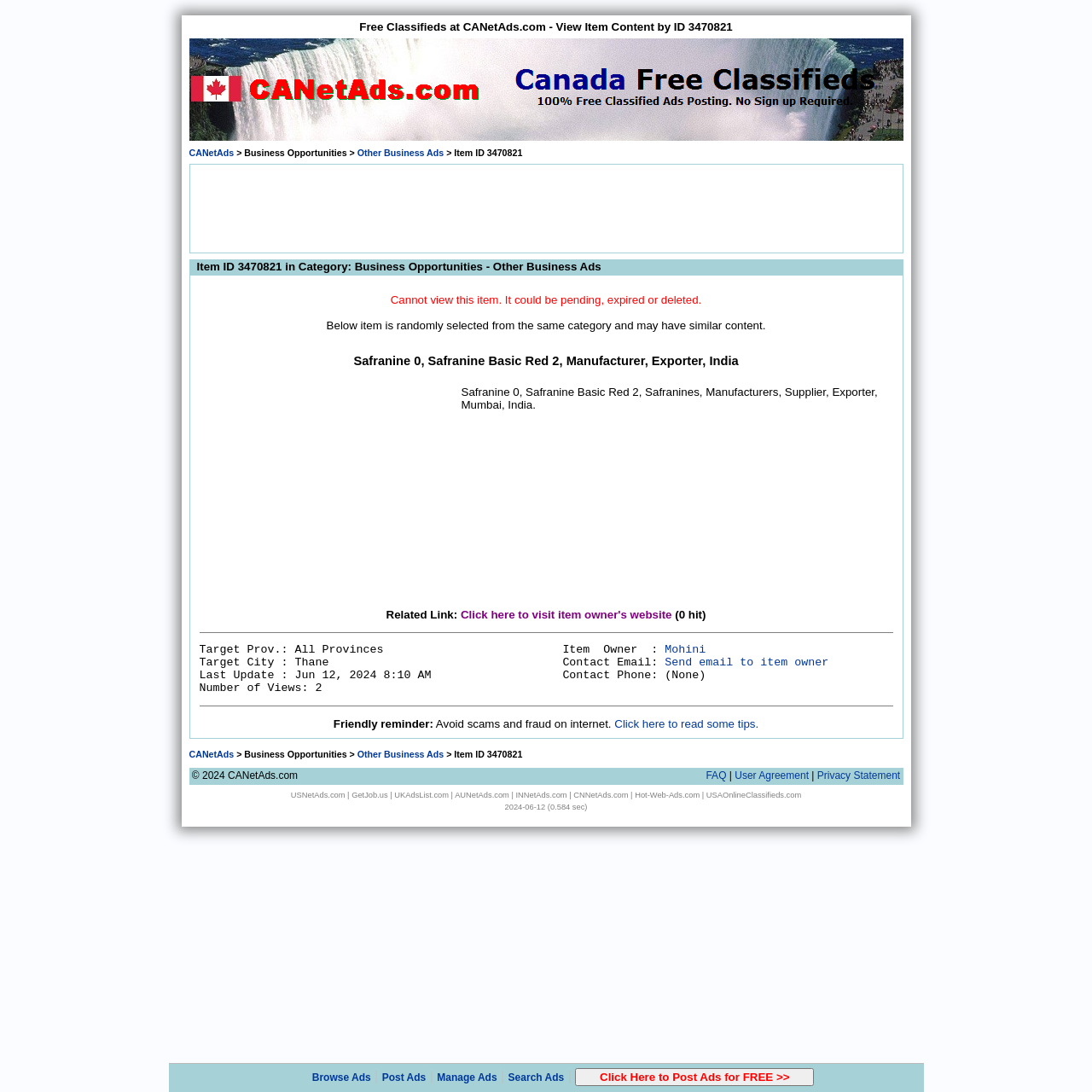Predict the bounding box coordinates of the area that should be clicked to accomplish the following instruction: "Click on the link to visit item owner's website". The bounding box coordinates should consist of four float numbers between 0 and 1, i.e., [left, top, right, bottom].

[0.422, 0.557, 0.615, 0.569]